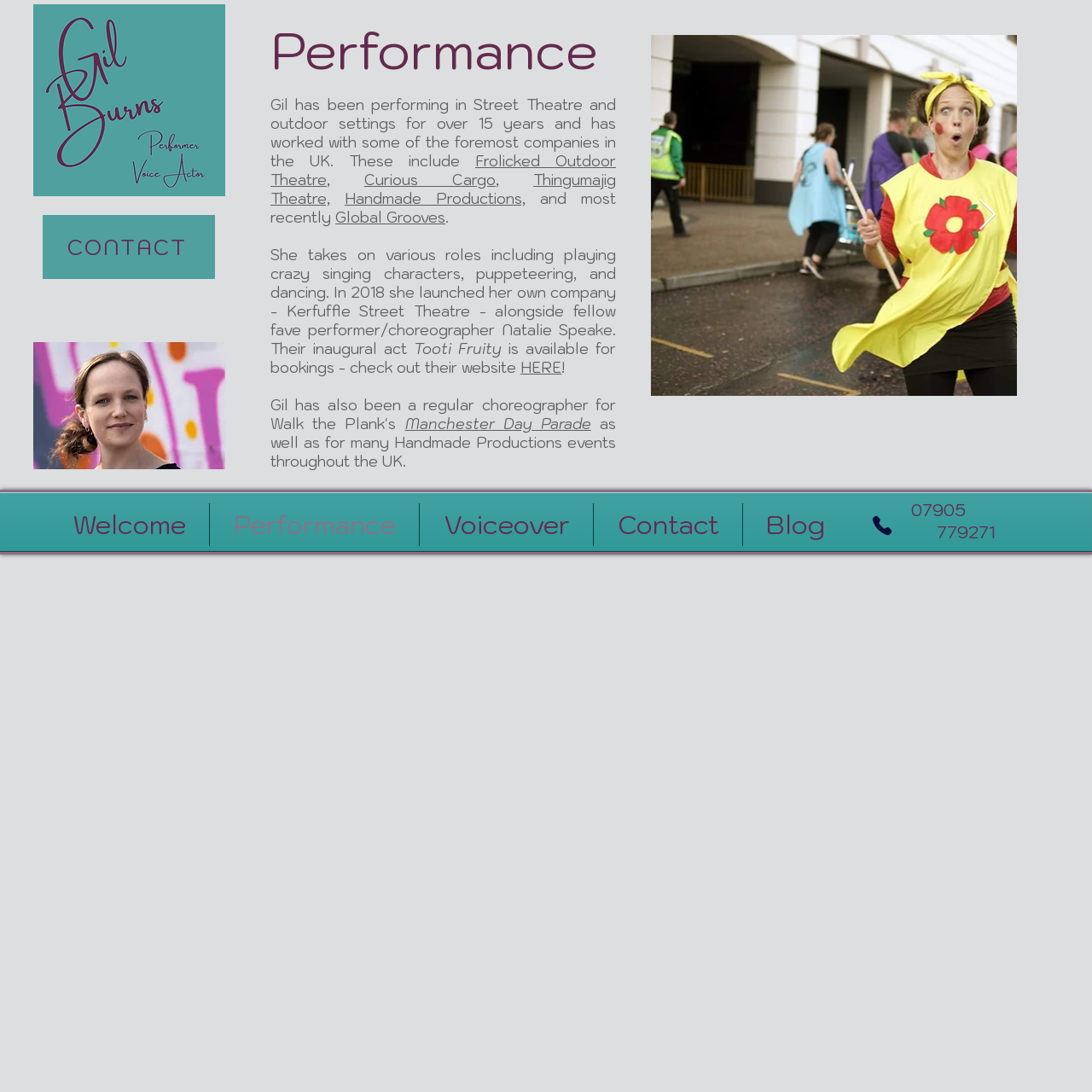Find the bounding box coordinates for the element that must be clicked to complete the instruction: "Click the 'Frolicked Outdoor Theatre' link". The coordinates should be four float numbers between 0 and 1, indicated as [left, top, right, bottom].

[0.248, 0.139, 0.564, 0.173]